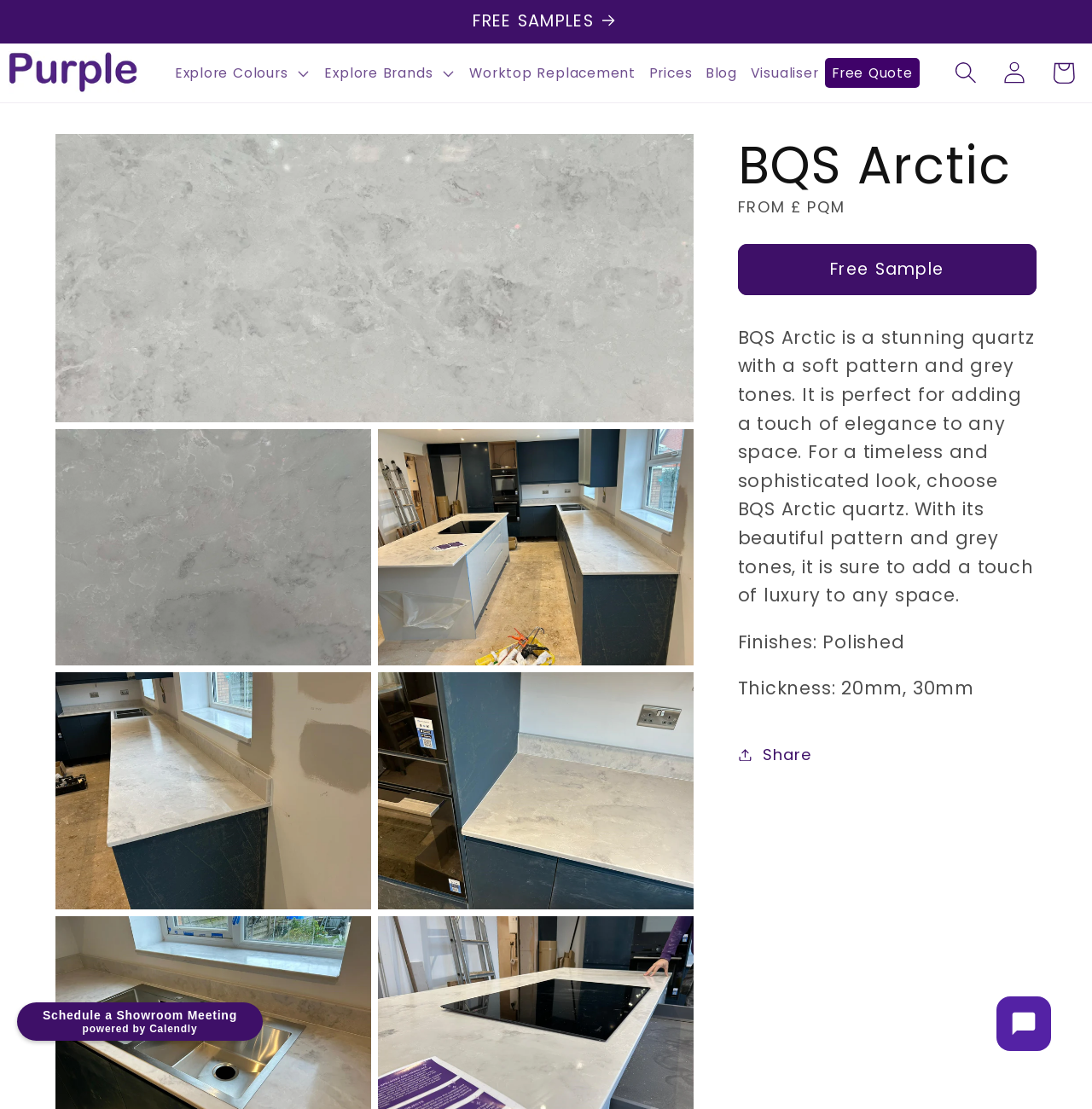Write a detailed summary of the webpage.

The webpage is about BQS Arctic, a type of quartz with a soft pattern and grey tones. At the top, there is a navigation menu with links to "Worktop Replacement", "Prices", "Blog", "Visualiser", and "Free Quote". On the top right, there is a search button and links to "Log in" and "Cart". 

Below the navigation menu, there is a large image of BQS Arctic quartz, taking up most of the width of the page. Above the image, there is a heading "BQS Arctic" and a price tag "FROM £ PQM". 

To the right of the image, there is a block of text describing the quartz, stating that it is perfect for adding a touch of elegance to any space and can provide a timeless and sophisticated look. Below the text, there are details about the finishes and thickness of the quartz. 

There is also a "Free Sample" button and a "Share" button on the page. At the very bottom, there is a chatbot iframe. On the top left, there is a link to the website "purplegranite" with a small logo image. There is also an announcement section with a link to "FREE SAMPLES" and a "Schedule a Showroom Meeting" button powered by Calendly.